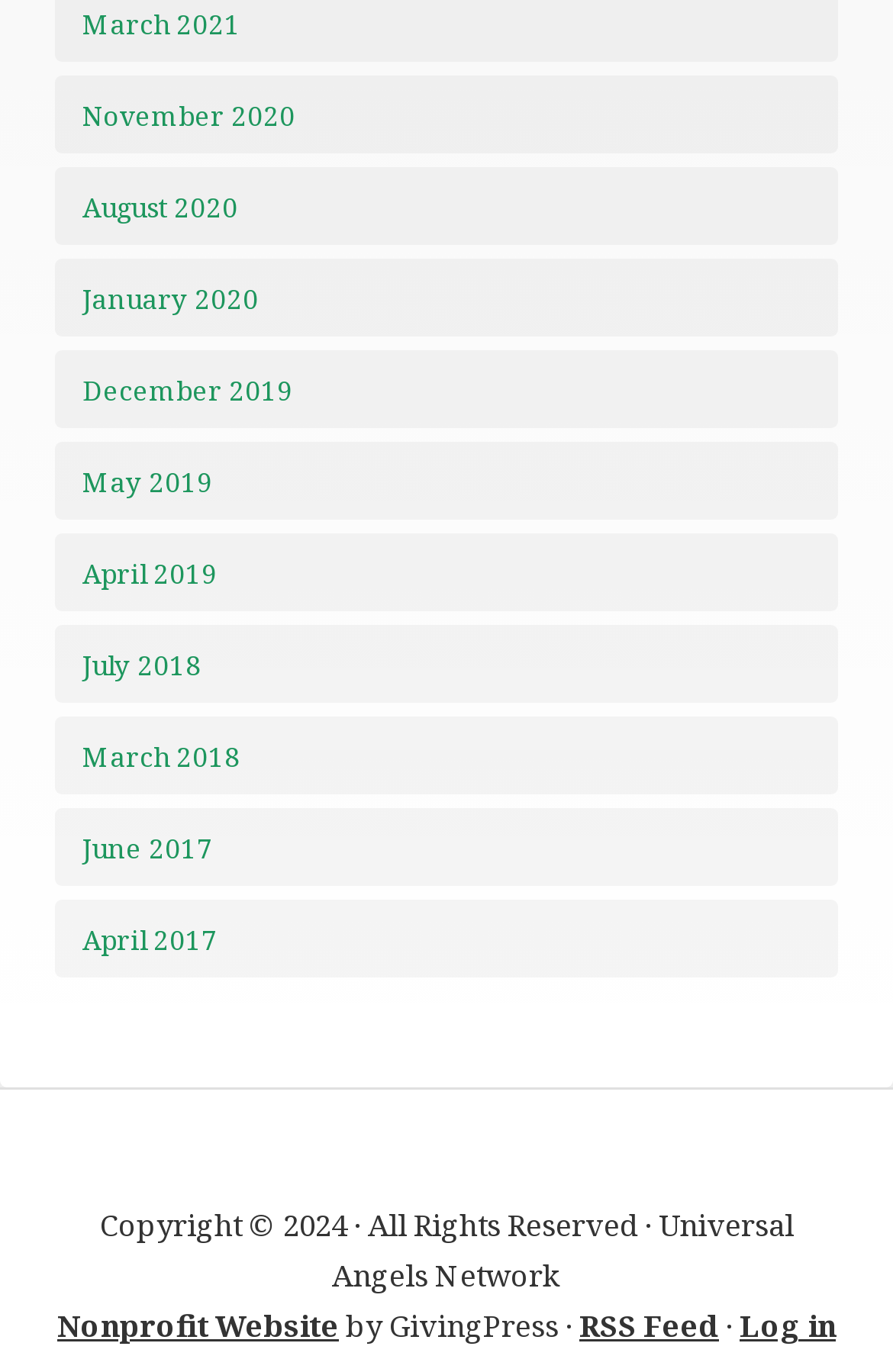How many text elements are present at the bottom of the webpage?
Based on the screenshot, provide a one-word or short-phrase response.

3